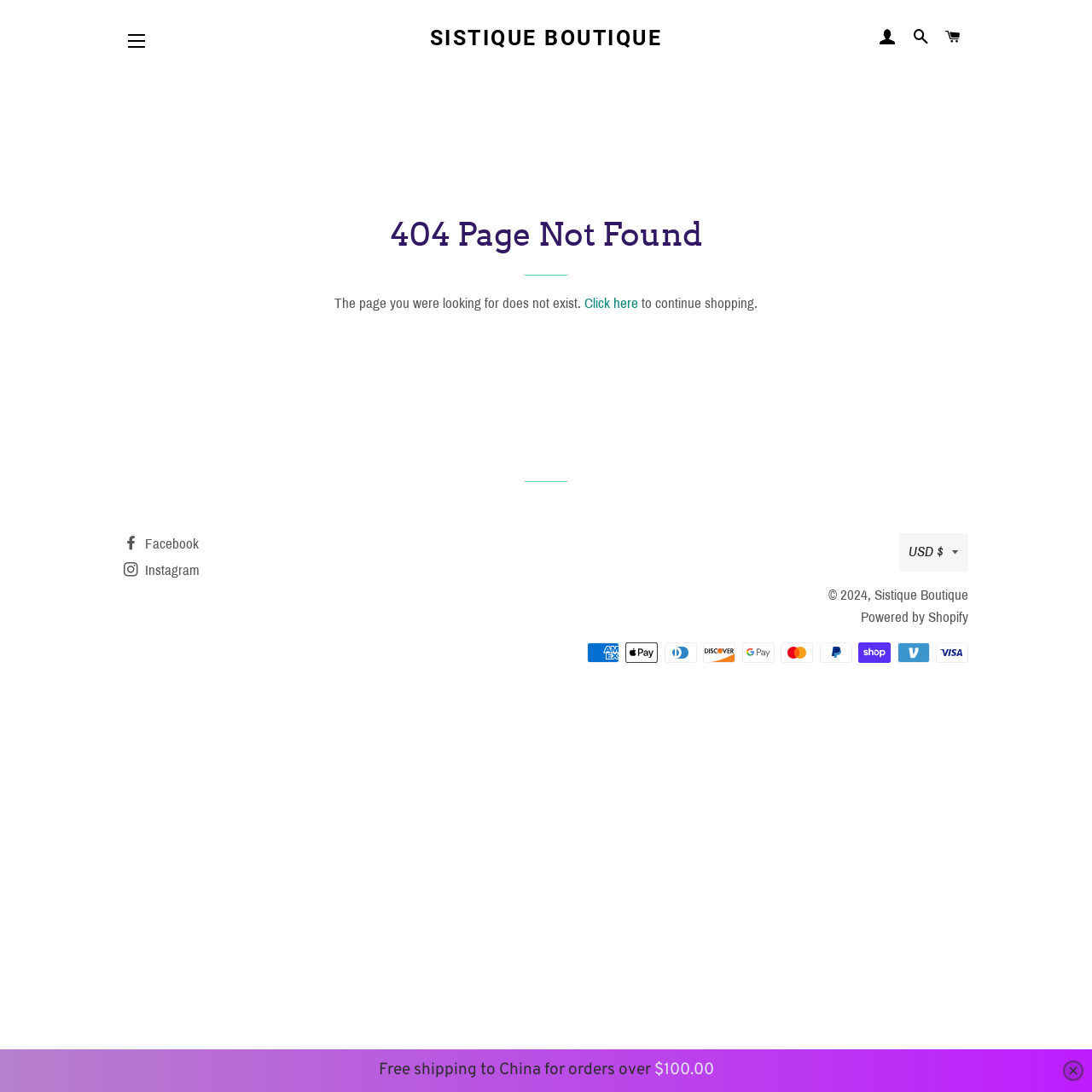Determine the bounding box of the UI component based on this description: "Sistique Boutique". The bounding box coordinates should be four float values between 0 and 1, i.e., [left, top, right, bottom].

[0.801, 0.537, 0.887, 0.552]